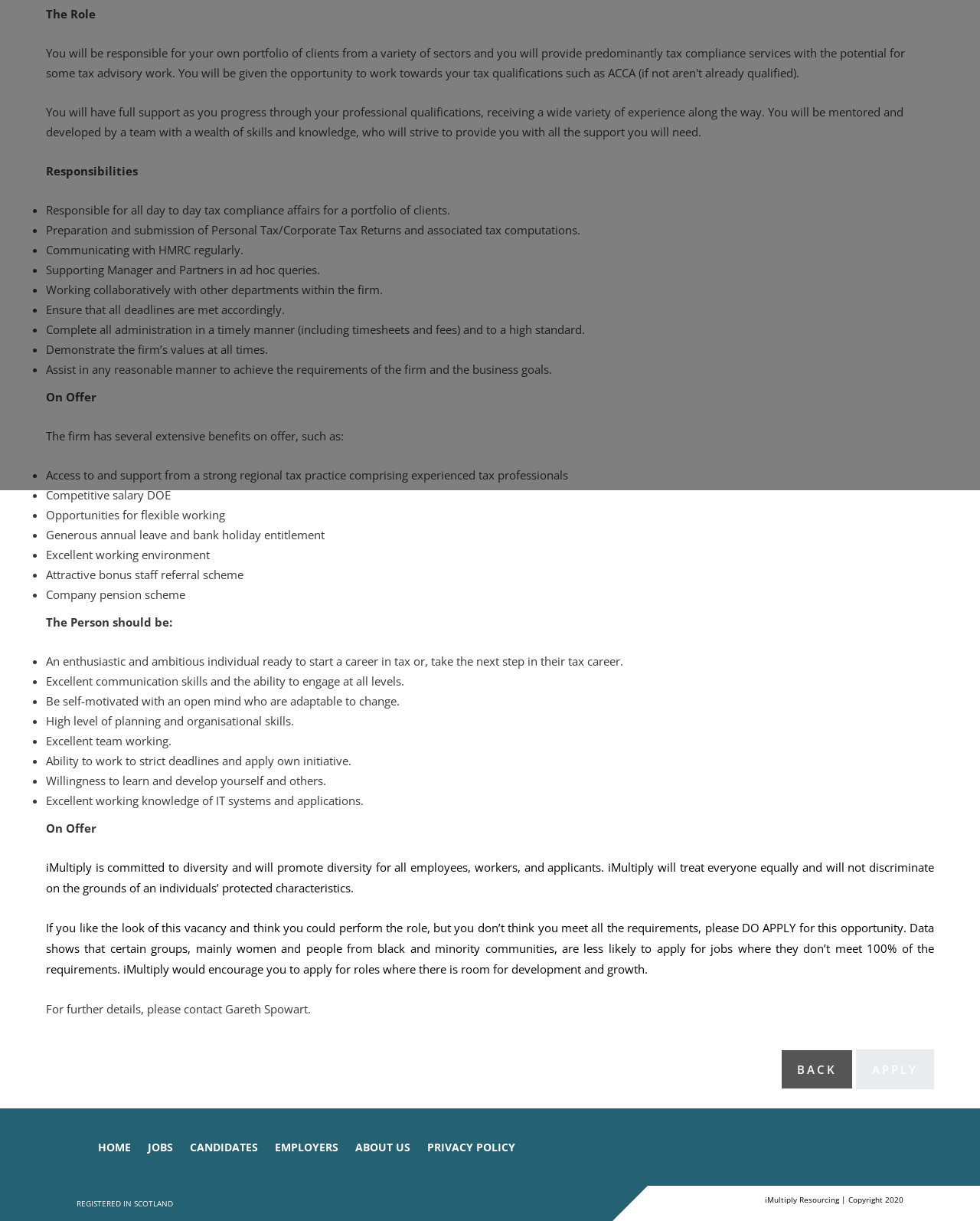Predict the bounding box for the UI component with the following description: "Privacy Policy".

[0.436, 0.935, 0.526, 0.949]